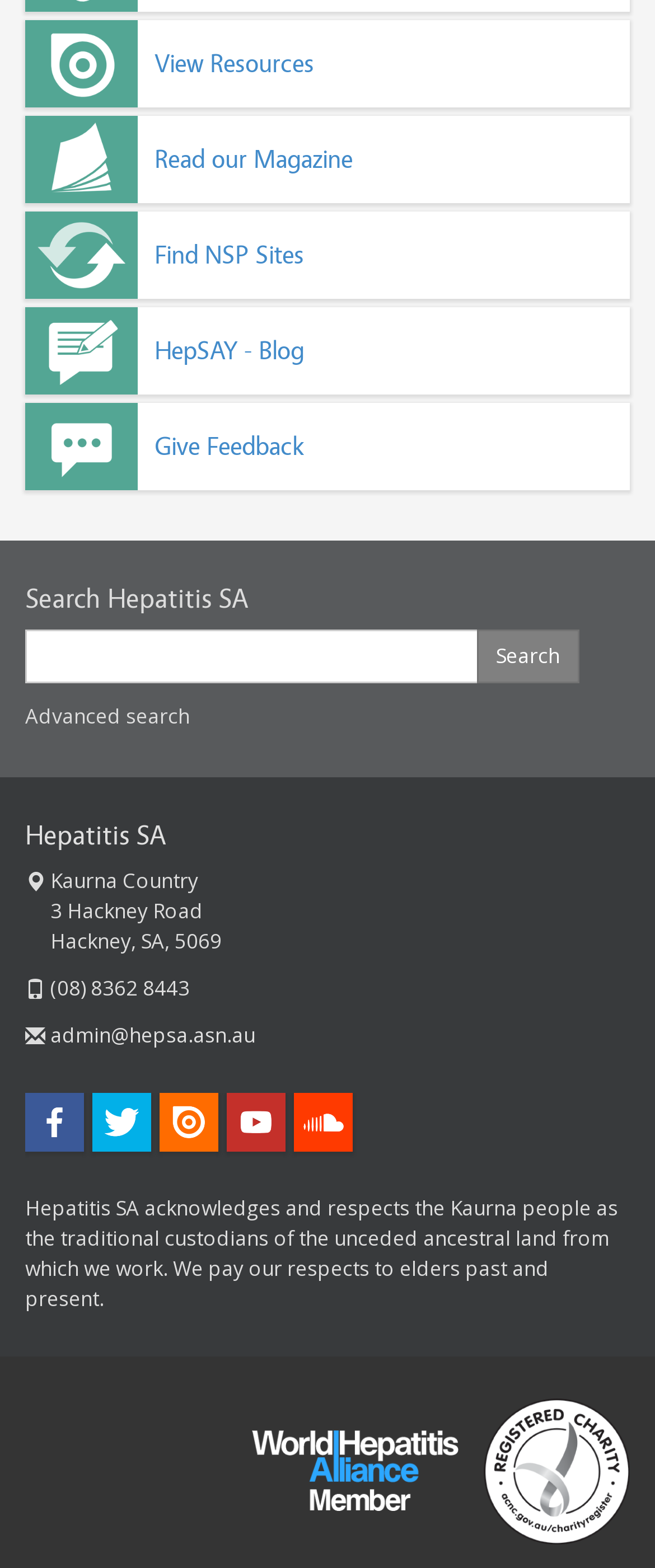Using the provided element description "title="Registered charity - ACNC"", determine the bounding box coordinates of the UI element.

[0.7, 0.891, 0.962, 0.985]